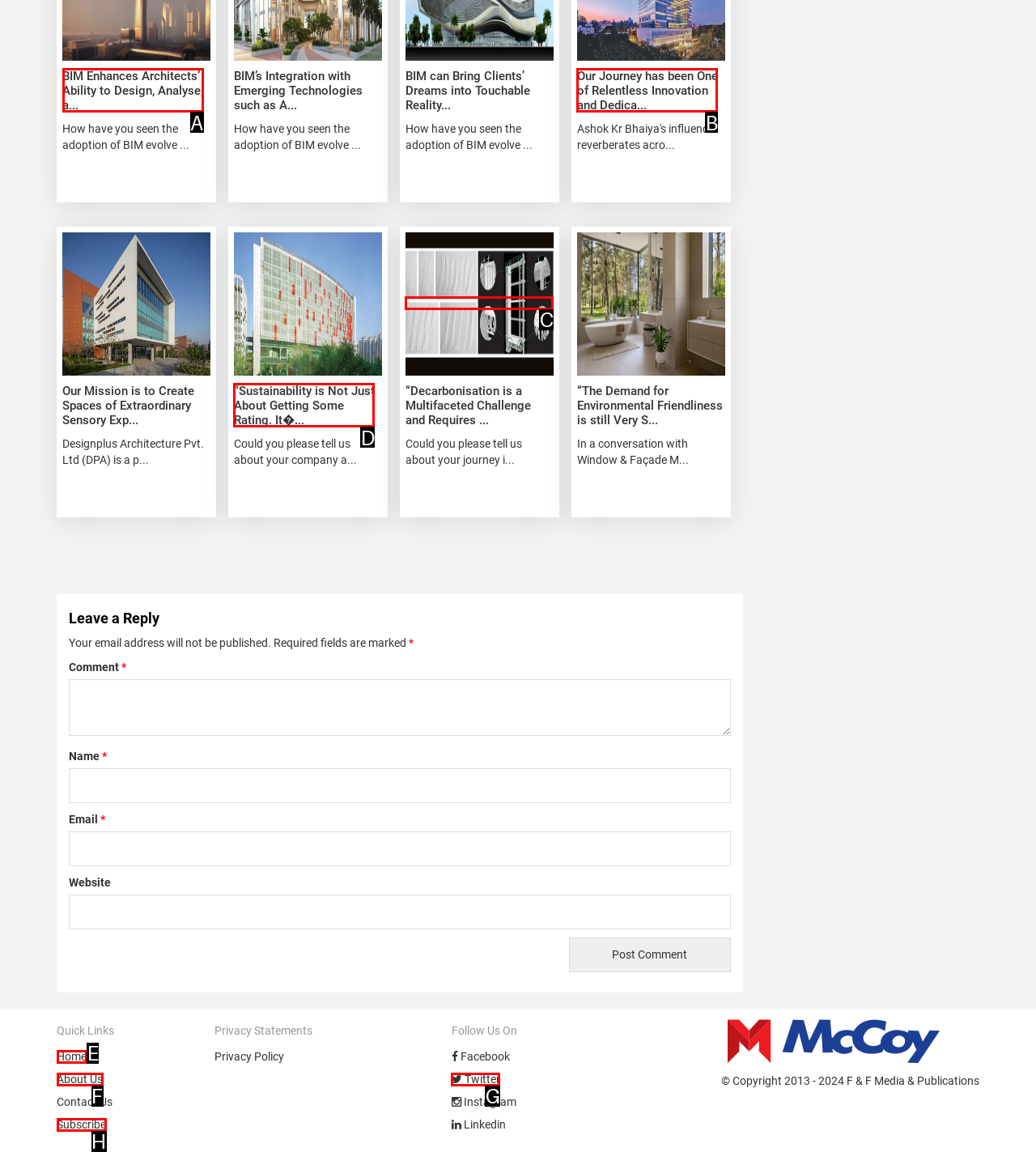Which HTML element should be clicked to complete the following task: Click the link 'Home'?
Answer with the letter corresponding to the correct choice.

E